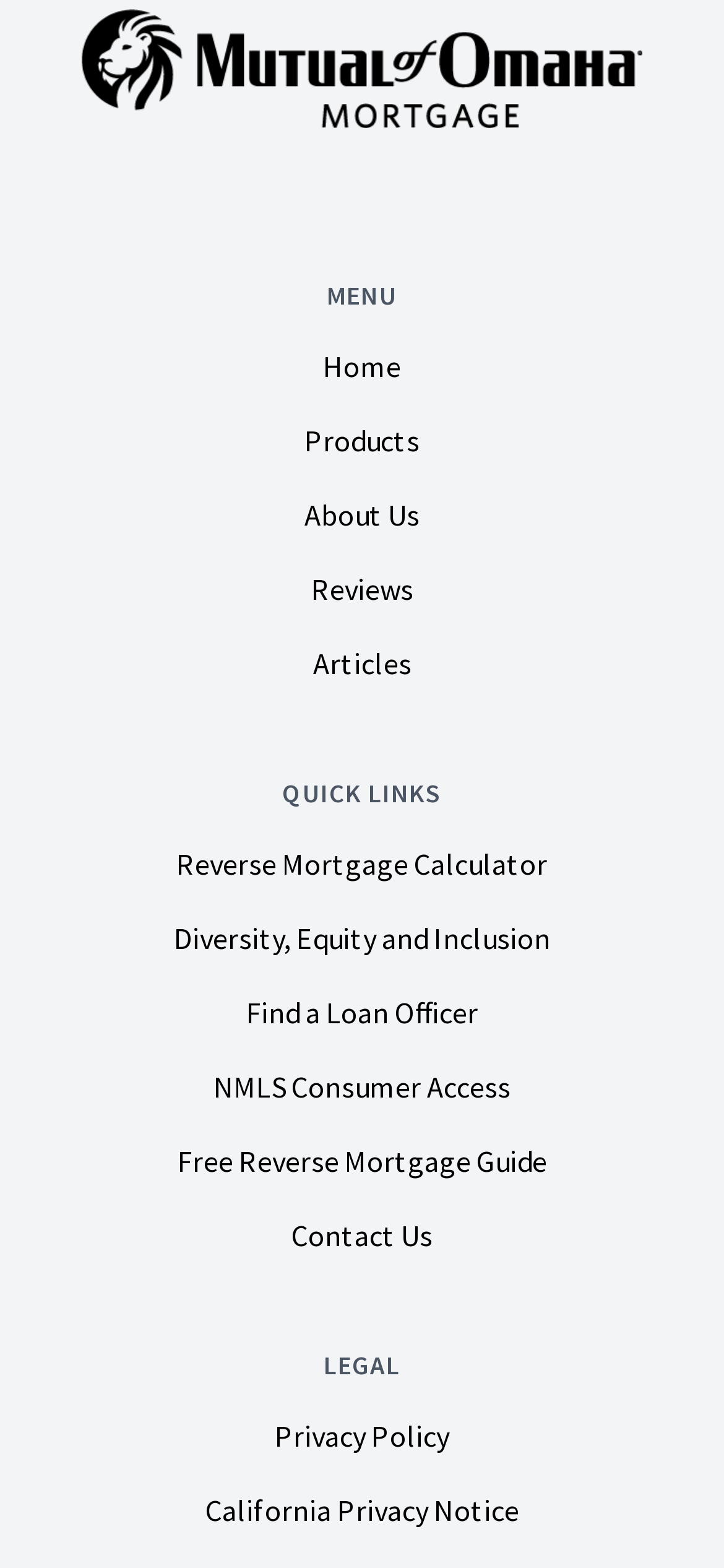What is the logo on the top left?
Based on the image, respond with a single word or phrase.

Mutual of Omaha Mortgage